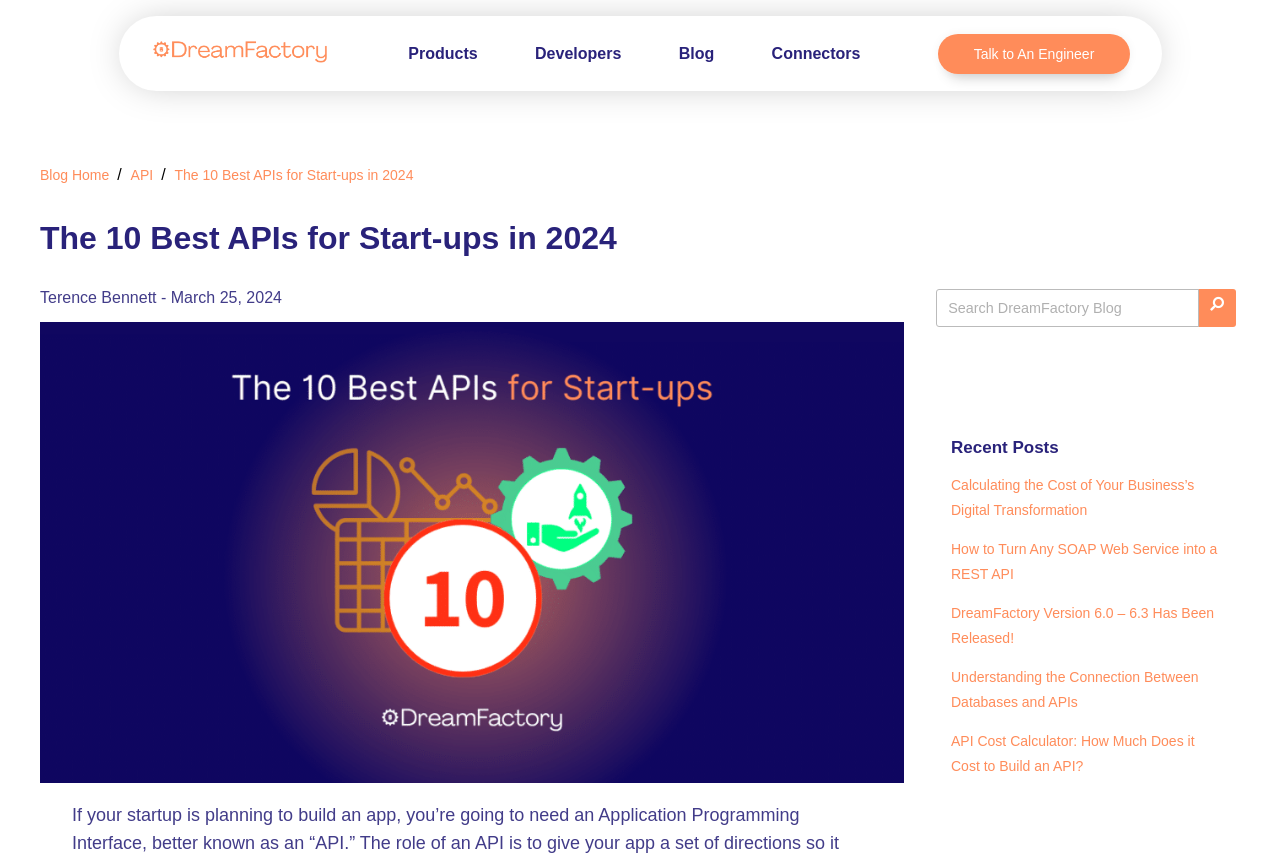Please locate the bounding box coordinates of the region I need to click to follow this instruction: "Talk to An Engineer".

[0.733, 0.04, 0.883, 0.087]